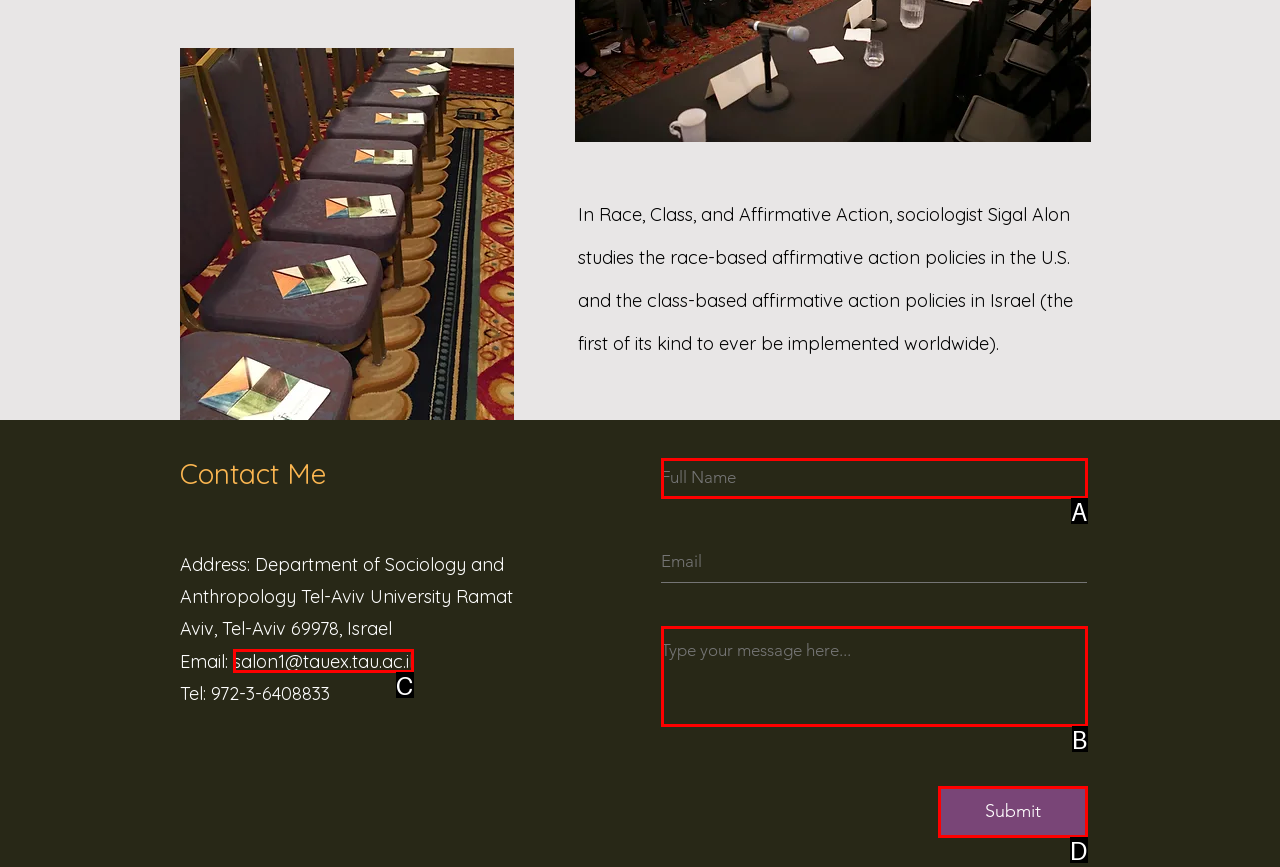Select the HTML element that best fits the description: placeholder="Type your message here..."
Respond with the letter of the correct option from the choices given.

B